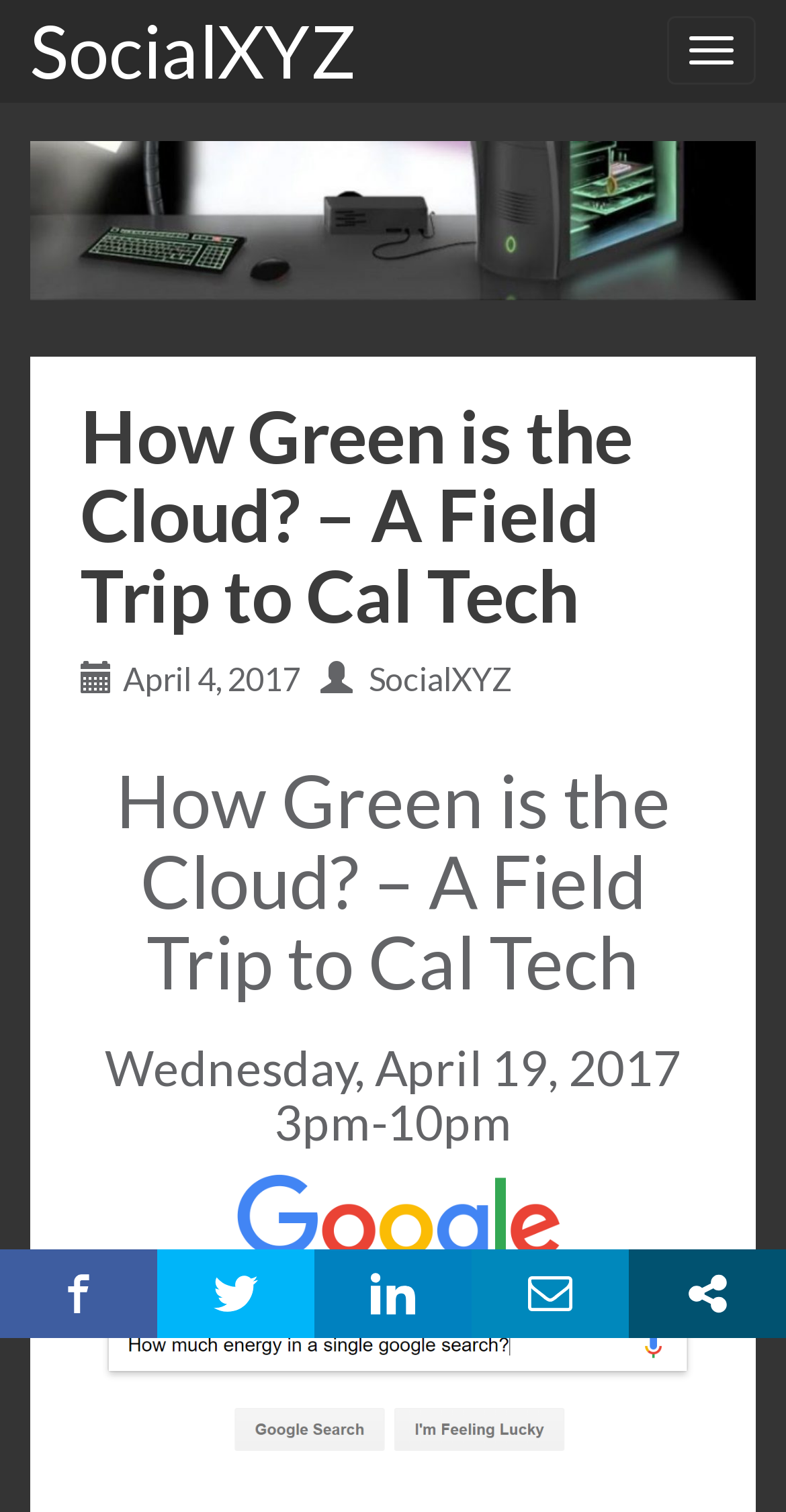Please specify the bounding box coordinates of the element that should be clicked to execute the given instruction: 'Click the toggle navigation button'. Ensure the coordinates are four float numbers between 0 and 1, expressed as [left, top, right, bottom].

[0.849, 0.011, 0.962, 0.056]